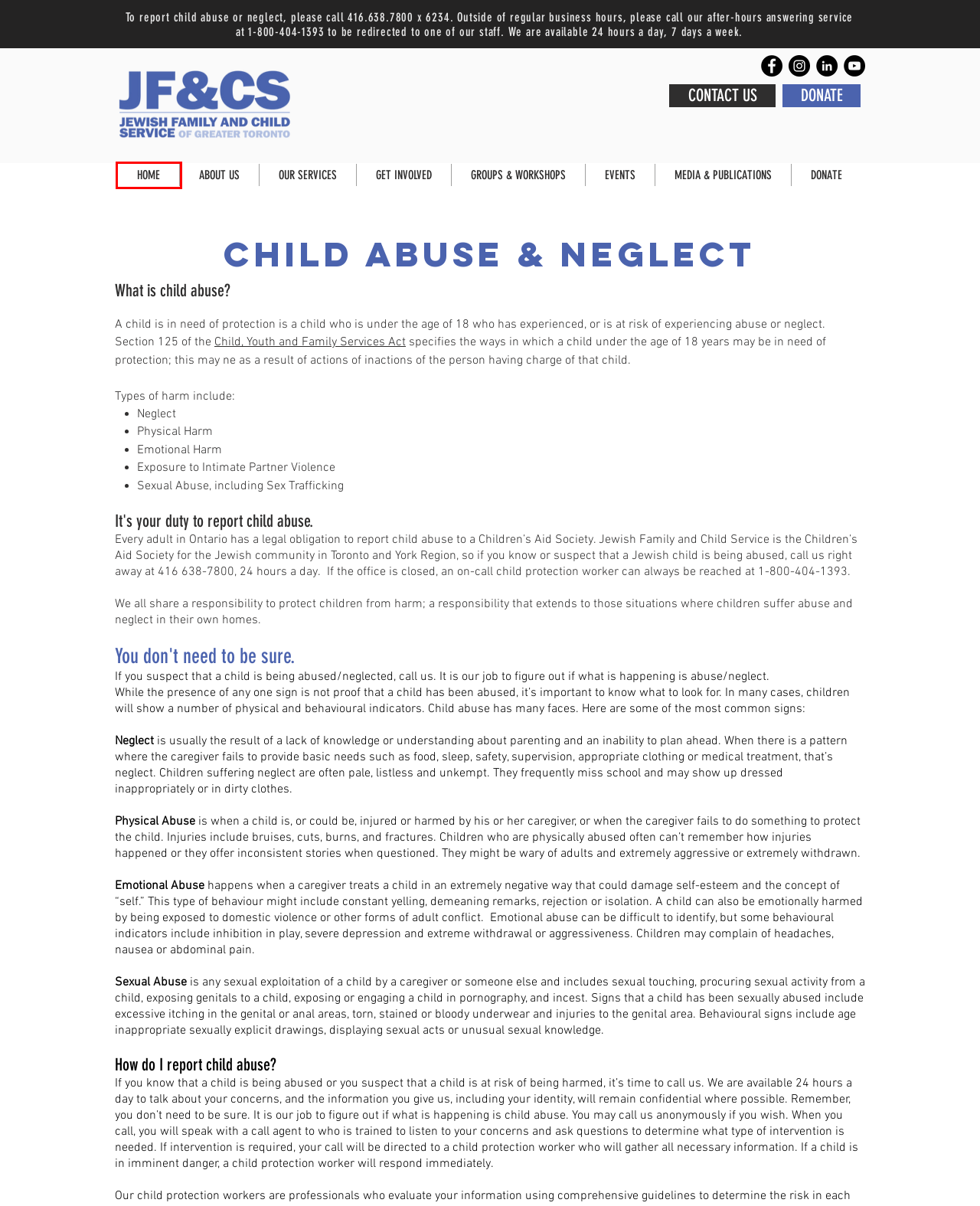You are provided with a screenshot of a webpage that has a red bounding box highlighting a UI element. Choose the most accurate webpage description that matches the new webpage after clicking the highlighted element. Here are your choices:
A. Jewish Family and Child Service | Get Involved
B. Law Document English View | Ontario.ca
C. Jewish Family and Child Service | Donate
D. Jewish Family and Child Service | Groups & Workshops
E. Jewish Family and Child Service | Contact Us
F. Jewish Family and Child Service | Mission & Values
G. Jewish Family and Child Service | Meda & Publications
H. Jewish Family and Child Service | JF&CS | GTA

H